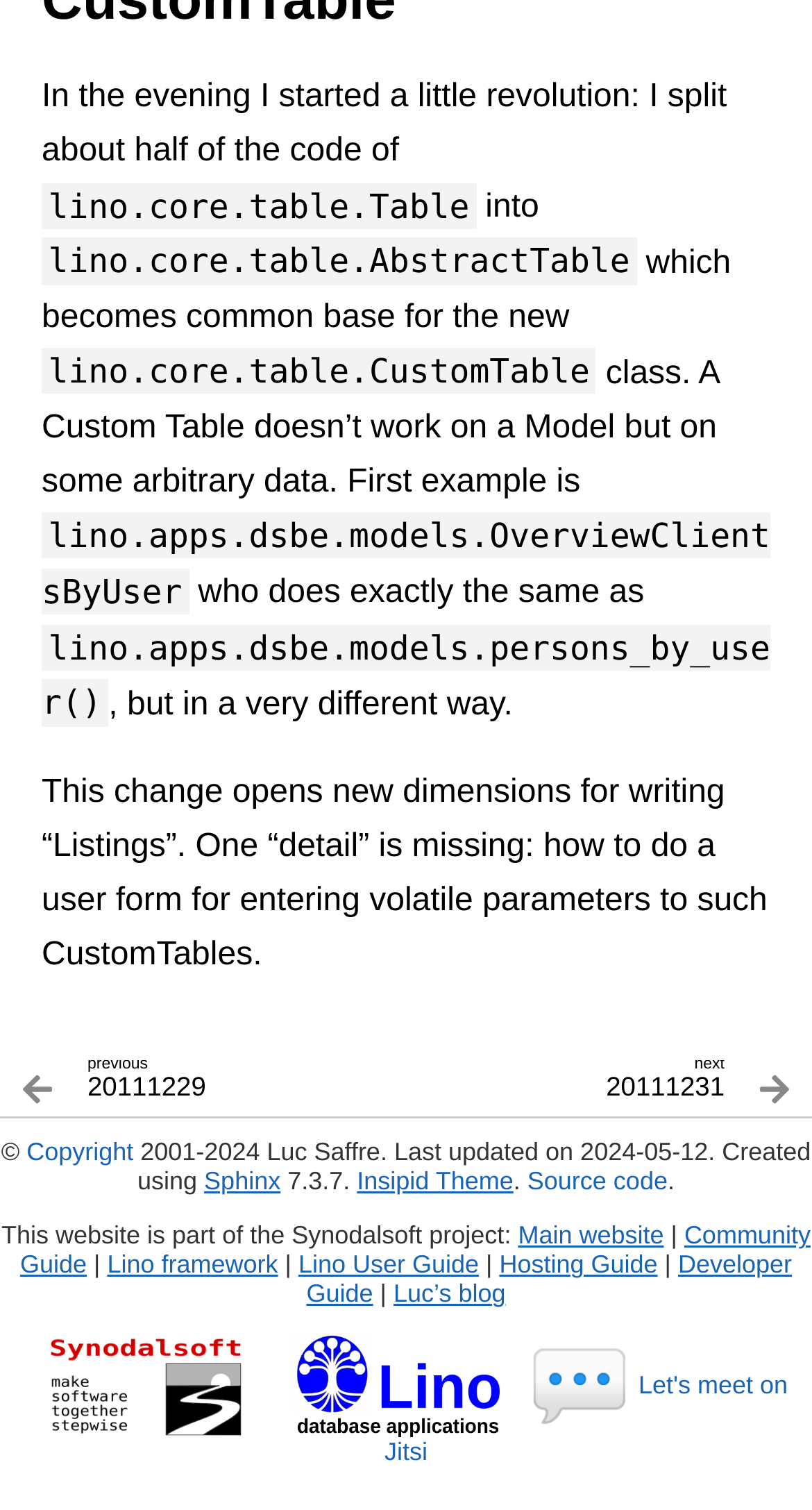Determine the bounding box coordinates of the clickable element to complete this instruction: "Click on 'Let's meet on Jitsi'". Provide the coordinates in the format of four float numbers between 0 and 1, [left, top, right, bottom].

[0.473, 0.907, 0.97, 0.971]